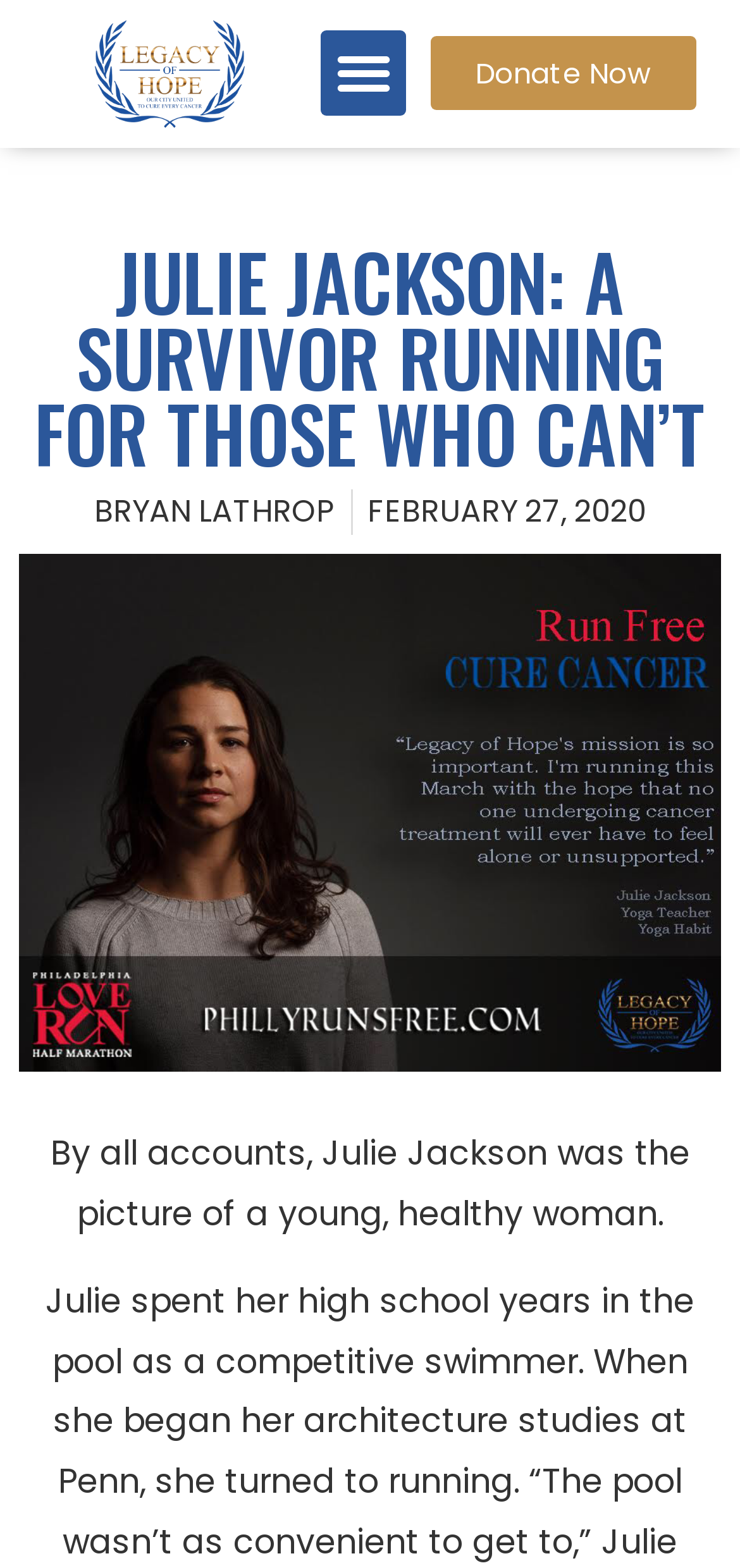Respond to the question below with a single word or phrase:
What is the date mentioned in the article?

FEBRUARY 27, 2020